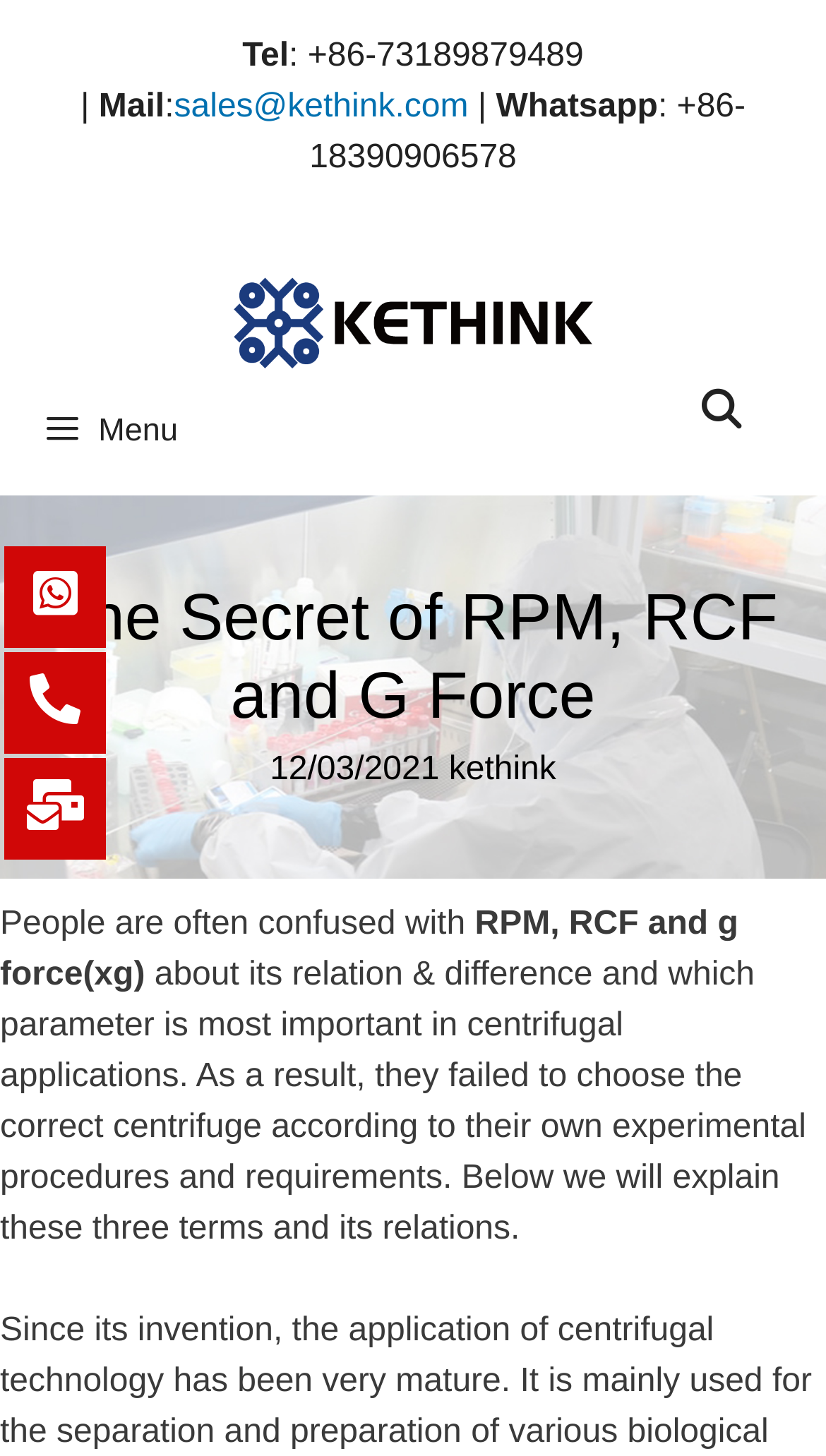Given the description aria-label="Open Search Bar", predict the bounding box coordinates of the UI element. Ensure the coordinates are in the format (top-left x, top-left y, bottom-right x, bottom-right y) and all values are between 0 and 1.

[0.746, 0.252, 1.0, 0.31]